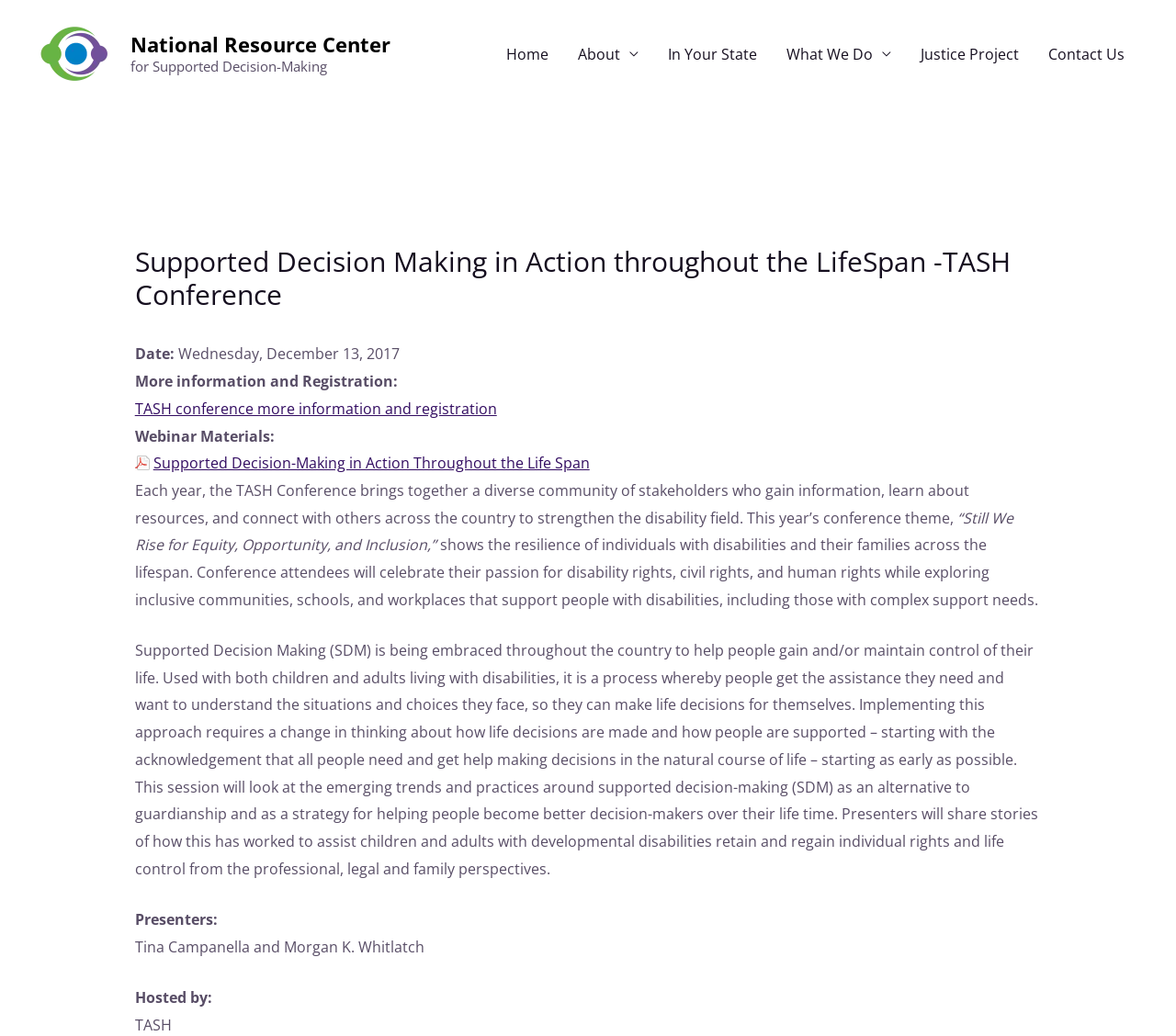Who are the presenters of the session?
Provide a detailed and well-explained answer to the question.

I found the presenters of the session by looking at the StaticText element that contains the presenter information. The text of the element is 'Tina Campanella and Morgan K. Whitlatch', which indicates the presenters of the session.